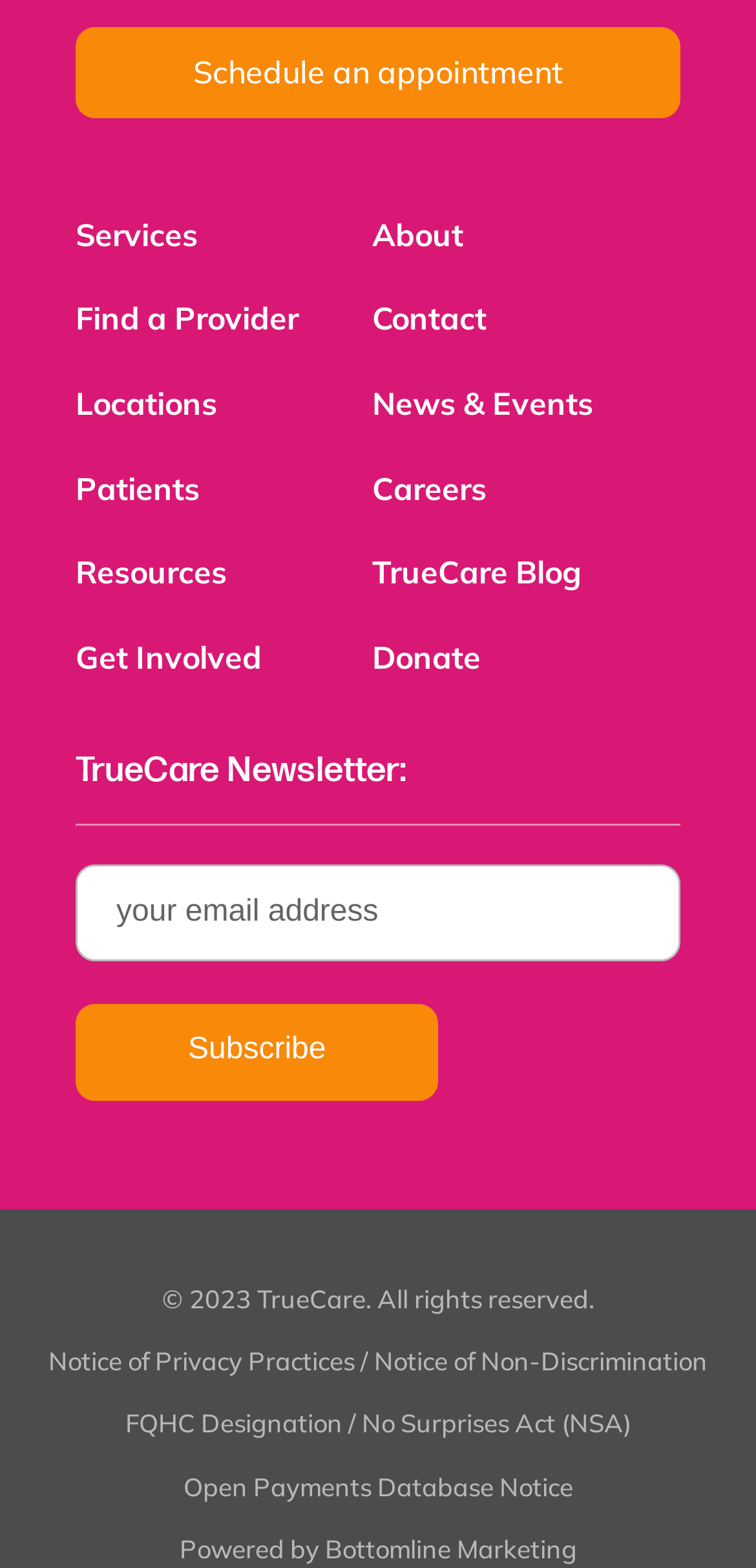Given the element description "Find a Provider", identify the bounding box of the corresponding UI element.

[0.1, 0.188, 0.395, 0.232]